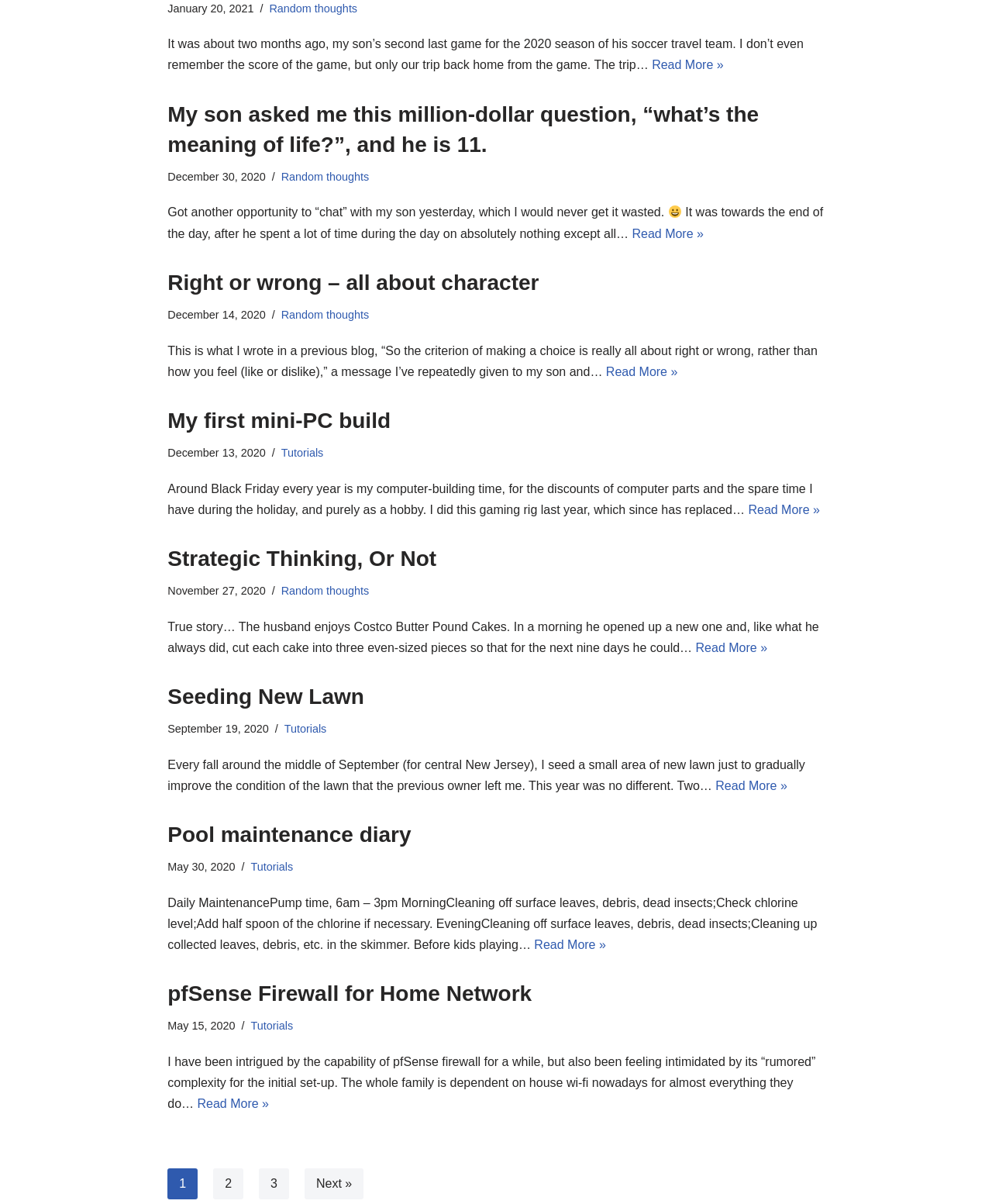Show the bounding box coordinates for the HTML element as described: "My first mini-PC build".

[0.169, 0.339, 0.394, 0.359]